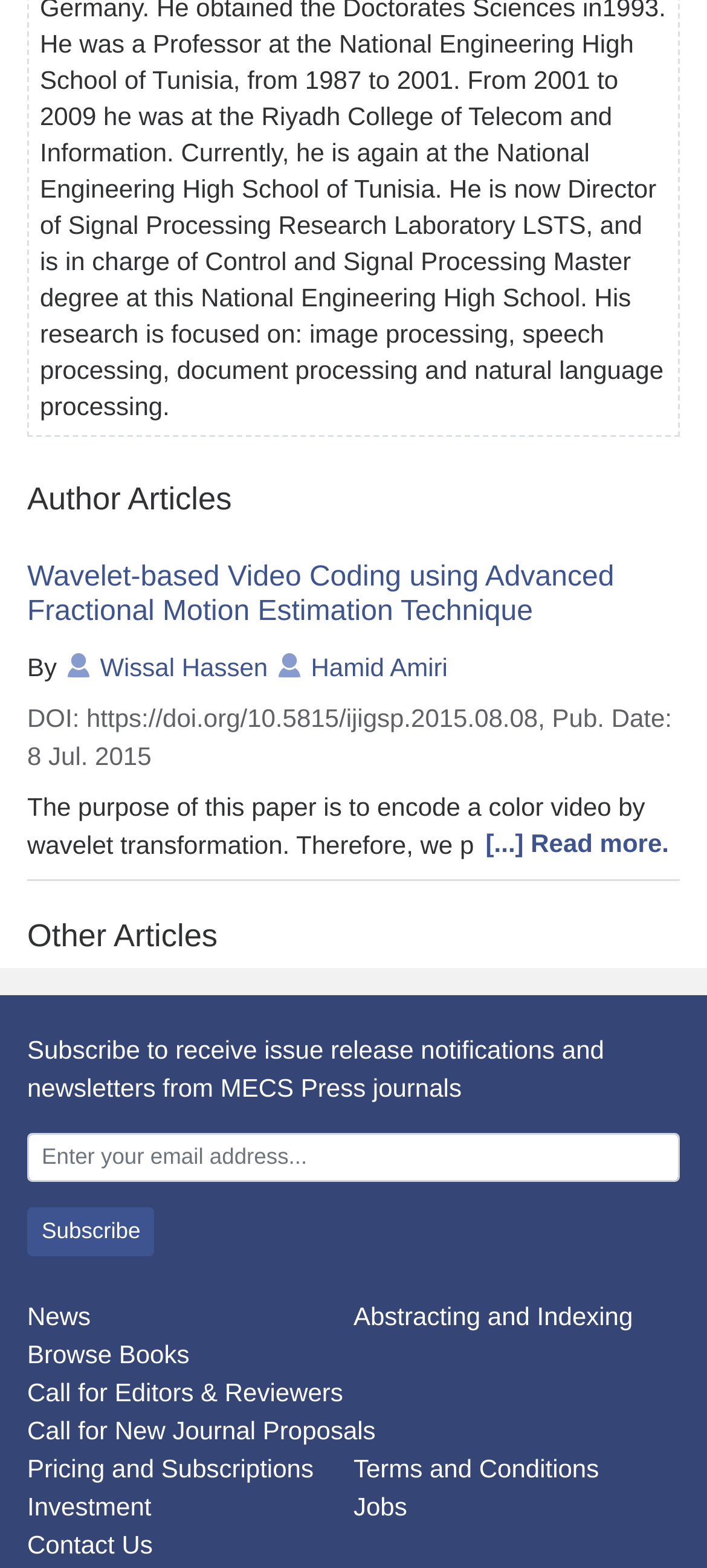What is the publication date of the article?
Please provide a single word or phrase answer based on the image.

8 Jul. 2015